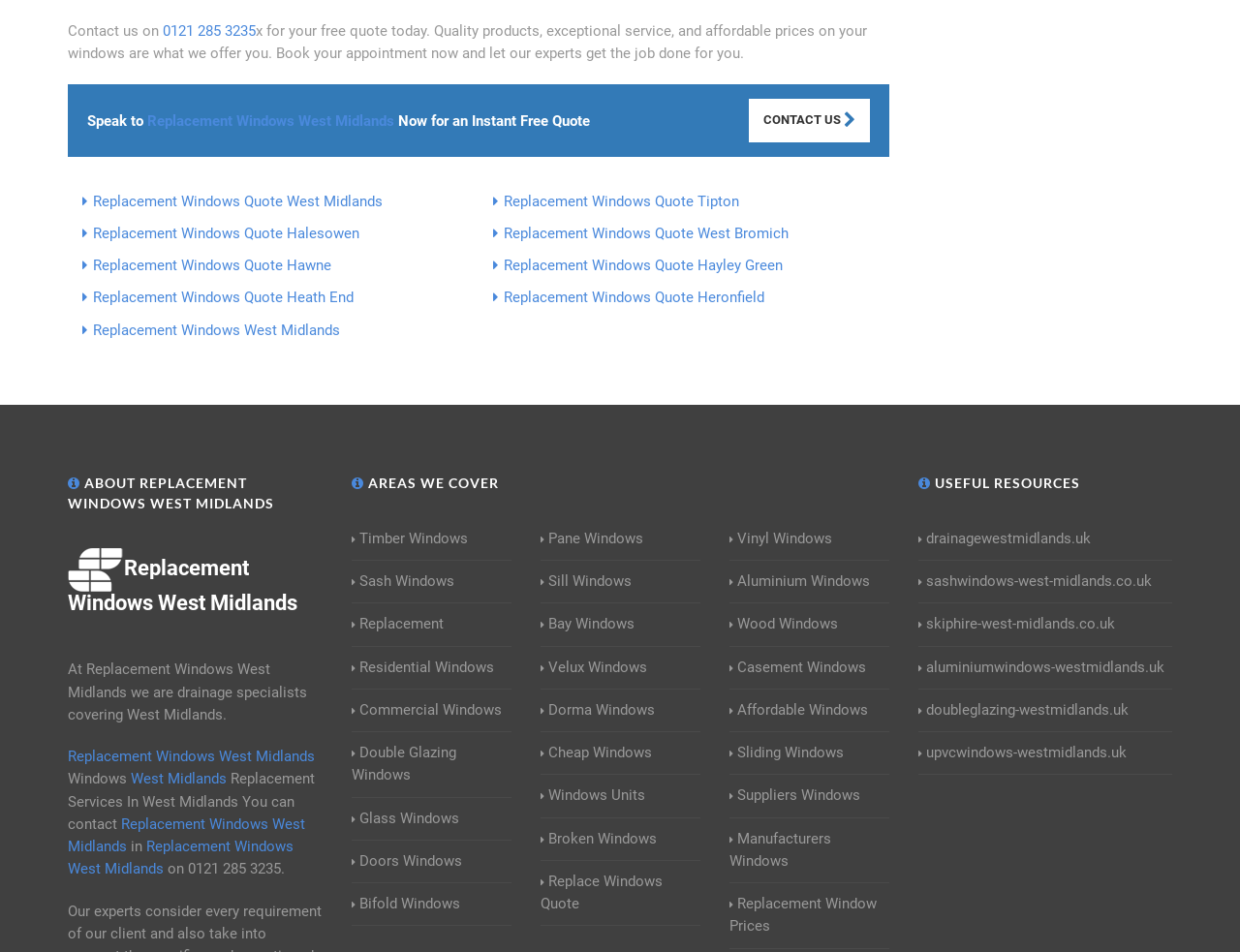Bounding box coordinates are given in the format (top-left x, top-left y, bottom-right x, bottom-right y). All values should be floating point numbers between 0 and 1. Provide the bounding box coordinate for the UI element described as: doubleglazing-westmidlands.uk

[0.74, 0.734, 0.91, 0.758]